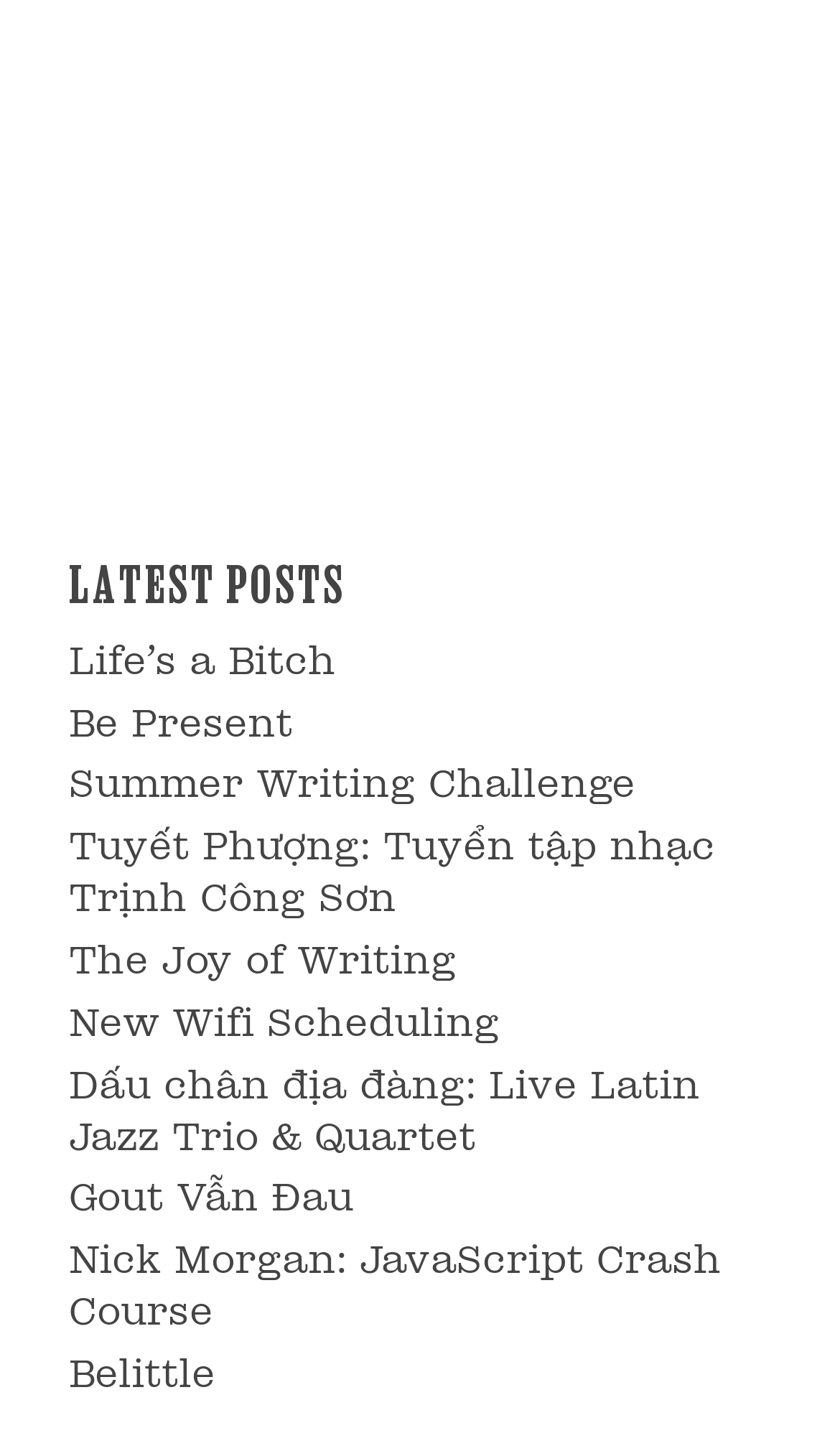What is the vertical position of the 'Be Present' post title?
Give a detailed explanation using the information visible in the image.

The vertical position of the 'Be Present' post title can be determined by comparing its bounding box coordinates [0.082, 0.482, 0.349, 0.51] with that of 'Life’s a Bitch' [0.082, 0.439, 0.4, 0.467], which shows that 'Be Present' is above 'Life’s a Bitch'.